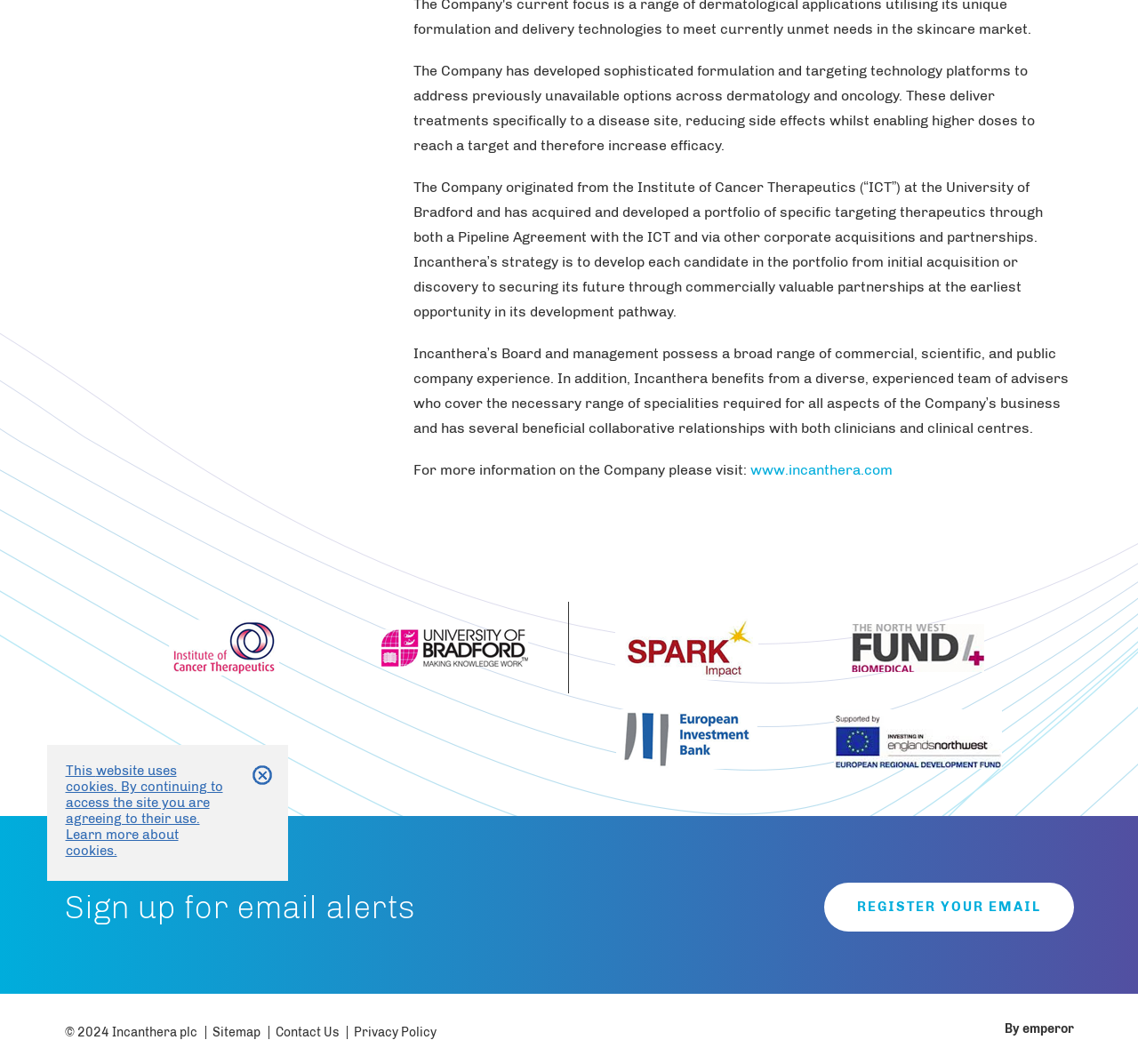Bounding box coordinates are specified in the format (top-left x, top-left y, bottom-right x, bottom-right y). All values are floating point numbers bounded between 0 and 1. Please provide the bounding box coordinate of the region this sentence describes: Learn more about cookies.

[0.057, 0.777, 0.157, 0.807]